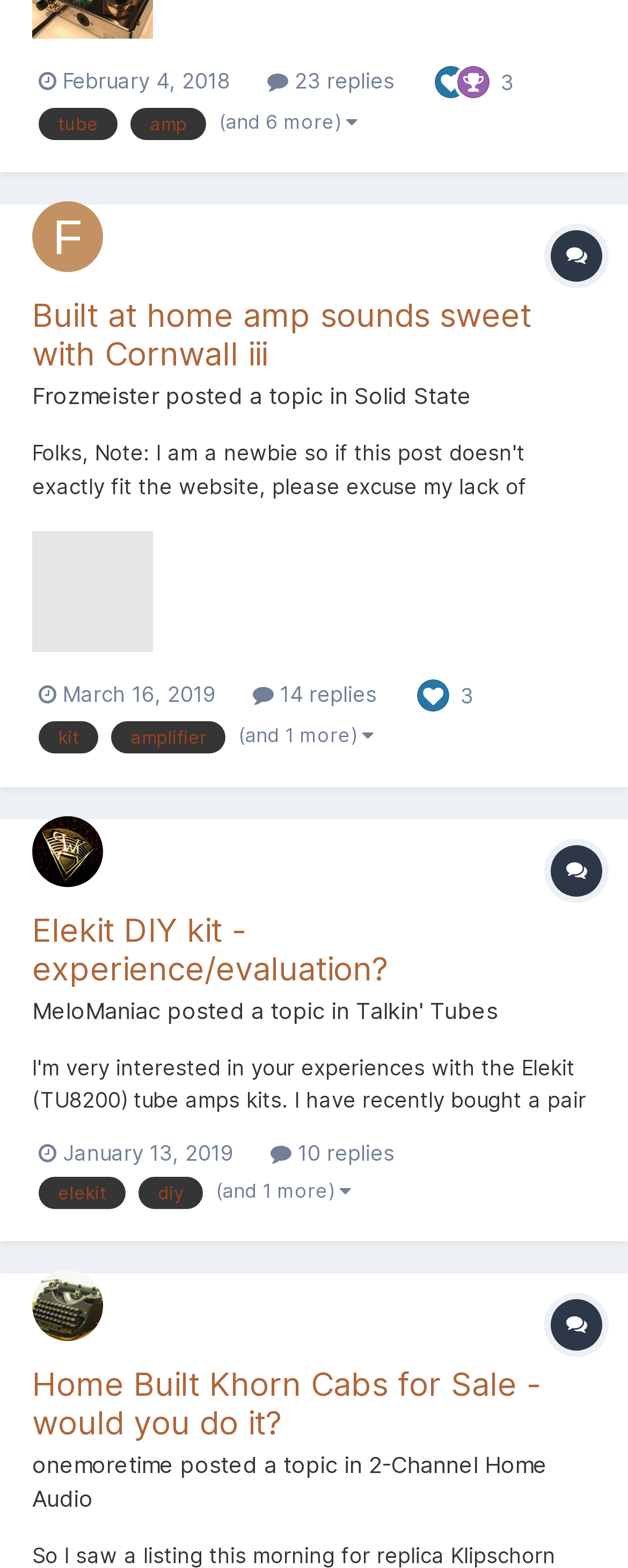Could you specify the bounding box coordinates for the clickable section to complete the following instruction: "View topic 'Elekit DIY kit - experience/evaluation?'"?

[0.051, 0.581, 0.949, 0.63]